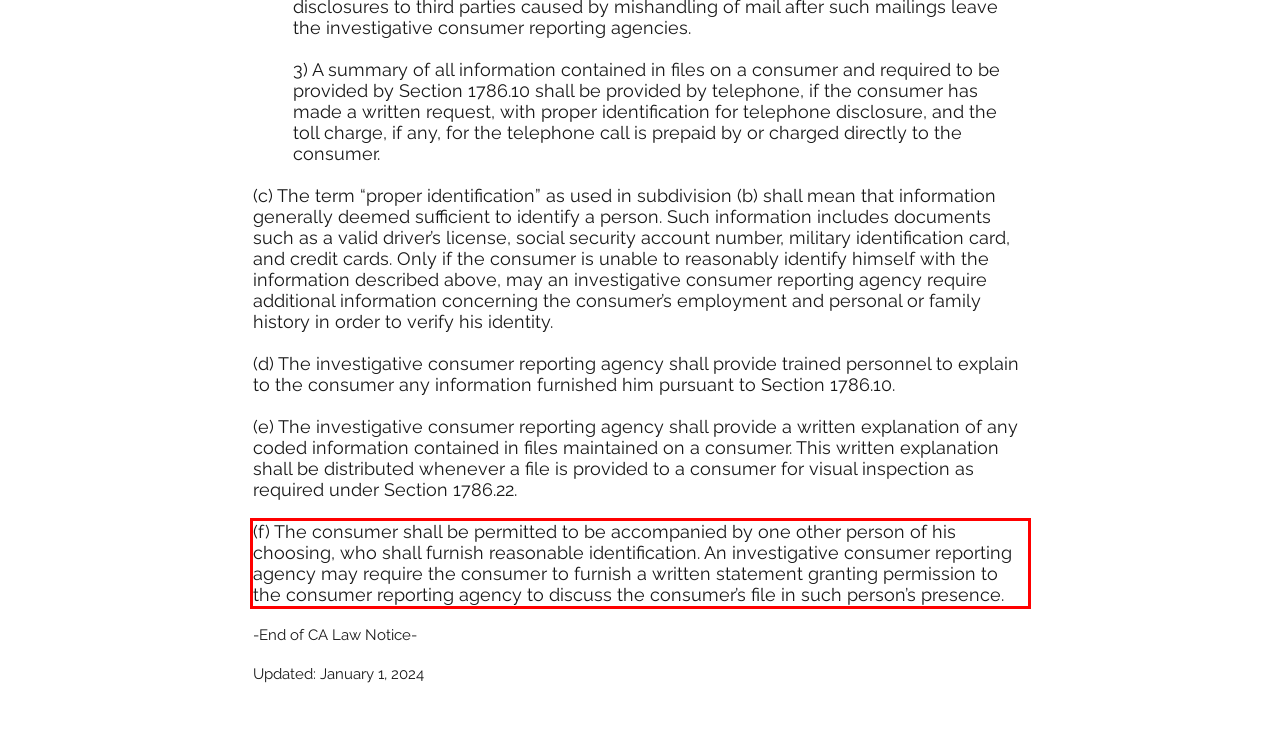View the screenshot of the webpage and identify the UI element surrounded by a red bounding box. Extract the text contained within this red bounding box.

(f) The consumer shall be permitted to be accompanied by one other person of his choosing, who shall furnish reasonable identification. An investigative consumer reporting agency may require the consumer to furnish a written statement granting permission to the consumer reporting agency to discuss the consumer’s file in such person’s presence.